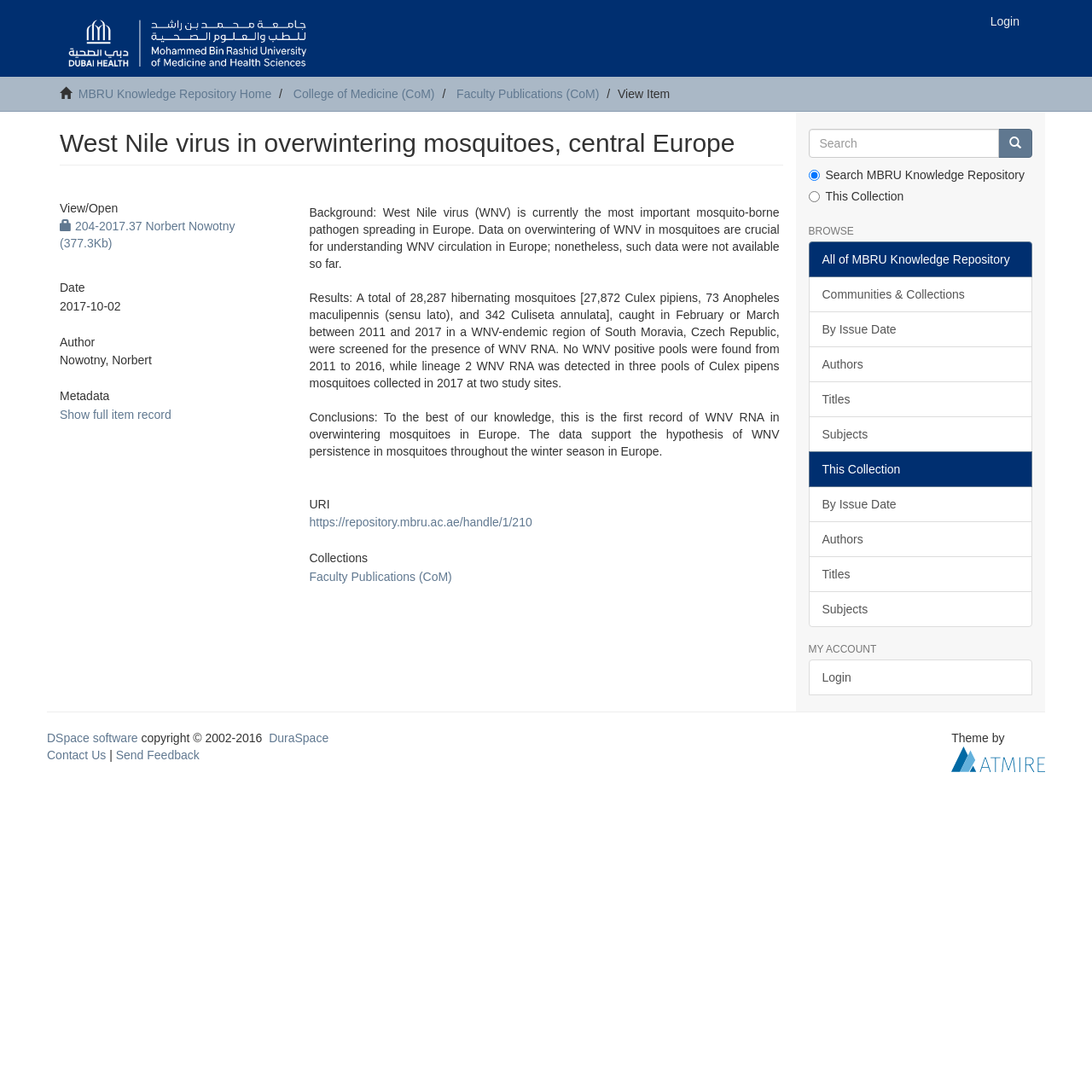Who is the author of this publication?
Answer the question with as much detail as possible.

The author's name is mentioned in the section 'Author' with the text 'Nowotny, Norbert', which indicates that Norbert Nowotny is the author of this publication.